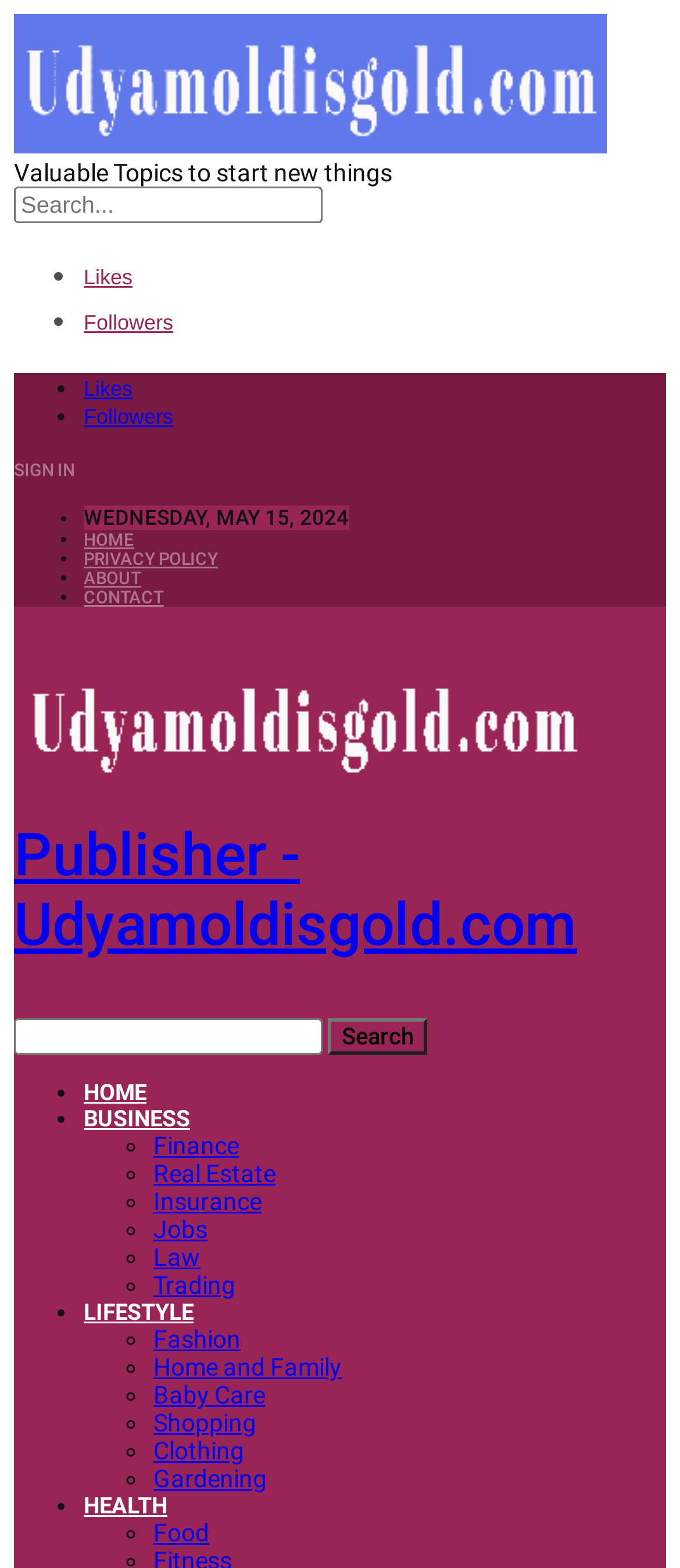Determine the main headline from the webpage and extract its text.

Great Clips Coupons